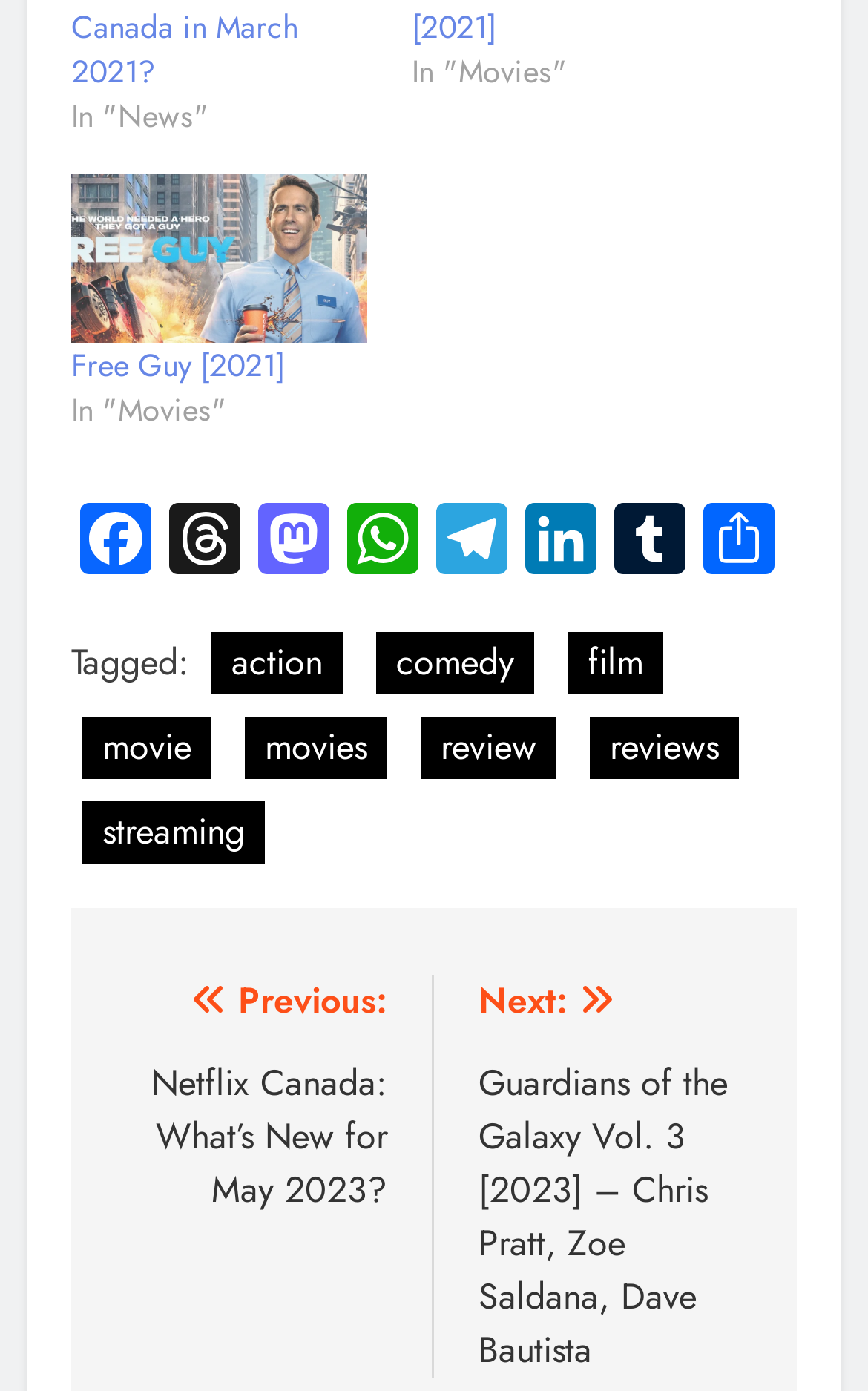Answer the question with a brief word or phrase:
What is the next post about?

Guardians of the Galaxy Vol. 3 [2023]